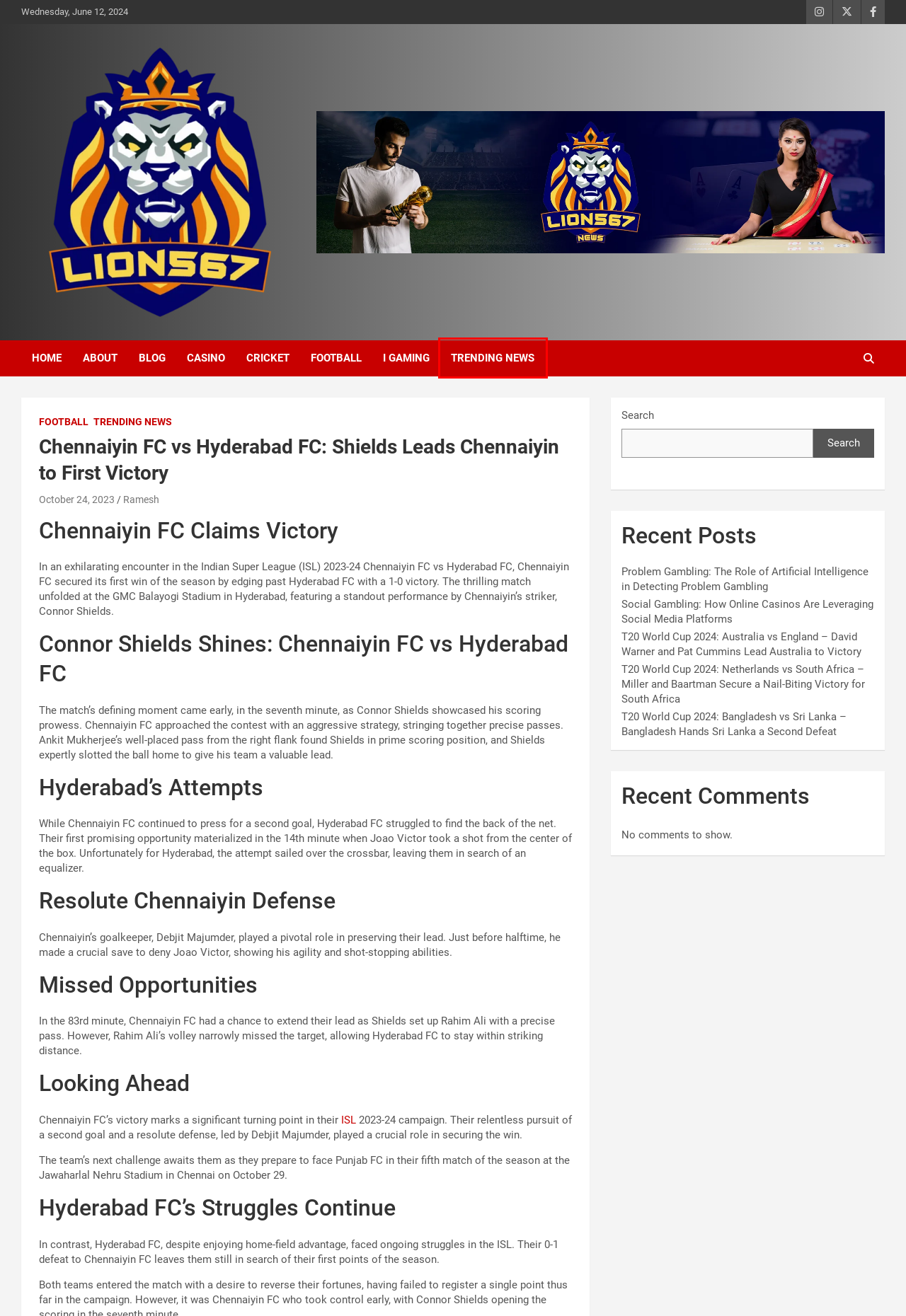You have a screenshot of a webpage with a red bounding box highlighting a UI element. Your task is to select the best webpage description that corresponds to the new webpage after clicking the element. Here are the descriptions:
A. T20 World Cup 2024: Netherlands vs South Africa
B. I Gaming News & Analysis | Gambling NewsI Gaming
C. Ramesh, Author at LION567 NEWS
D. Problem Gambling: The Role of Artificial Intelligence
E. Football News, Latest Football Blog, Live and Online Football News
F. Sports News: Latest Sports and casino Updates & Headlines
G. T20 World Cup 2024: Bangladesh vs Sri Lanka
H. TRENDING NEWS And Latest News - LION567 NEWS

H